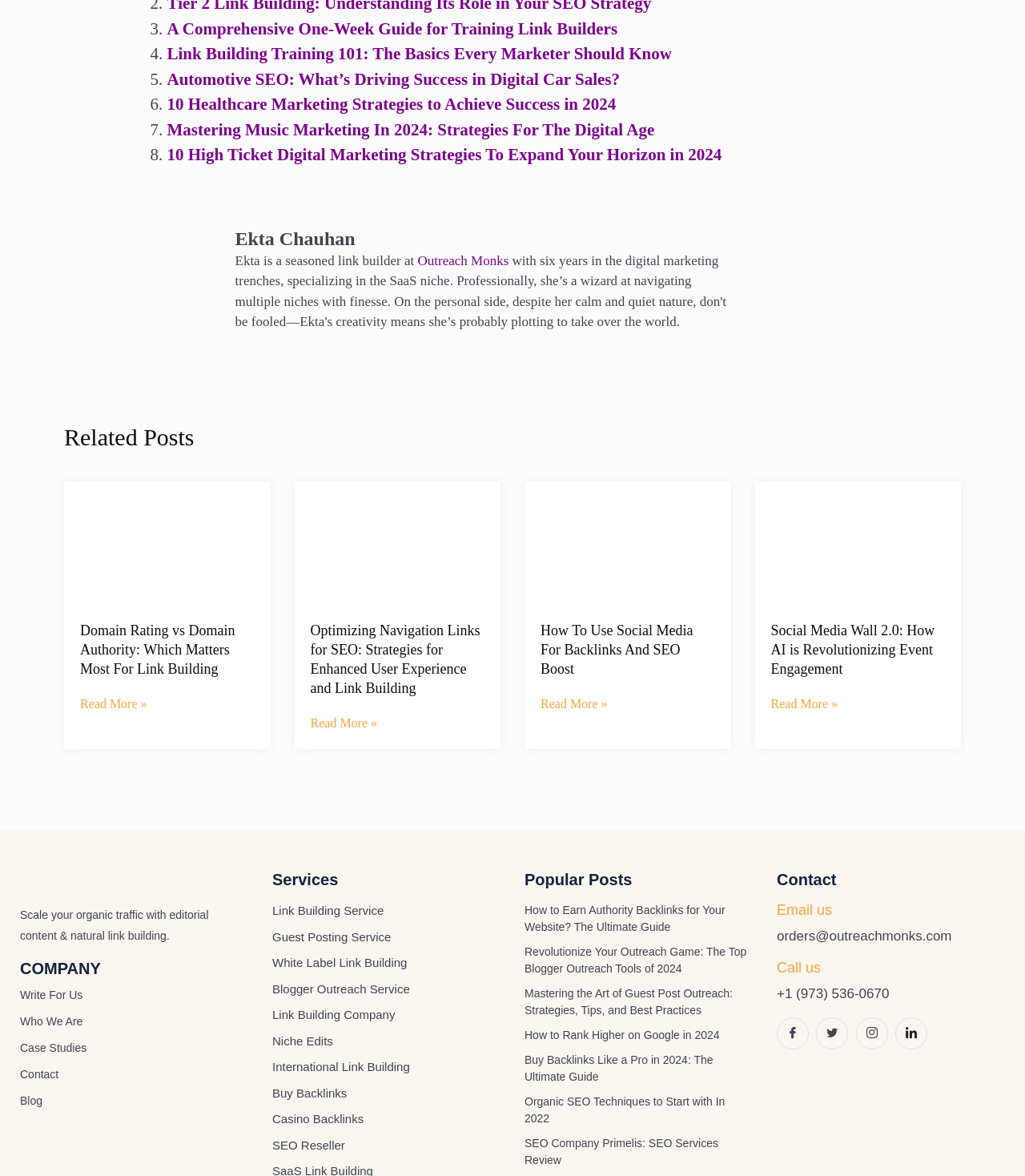Please specify the coordinates of the bounding box for the element that should be clicked to carry out this instruction: "View Ekta Chauhan's profile". The coordinates must be four float numbers between 0 and 1, formatted as [left, top, right, bottom].

[0.229, 0.193, 0.719, 0.213]